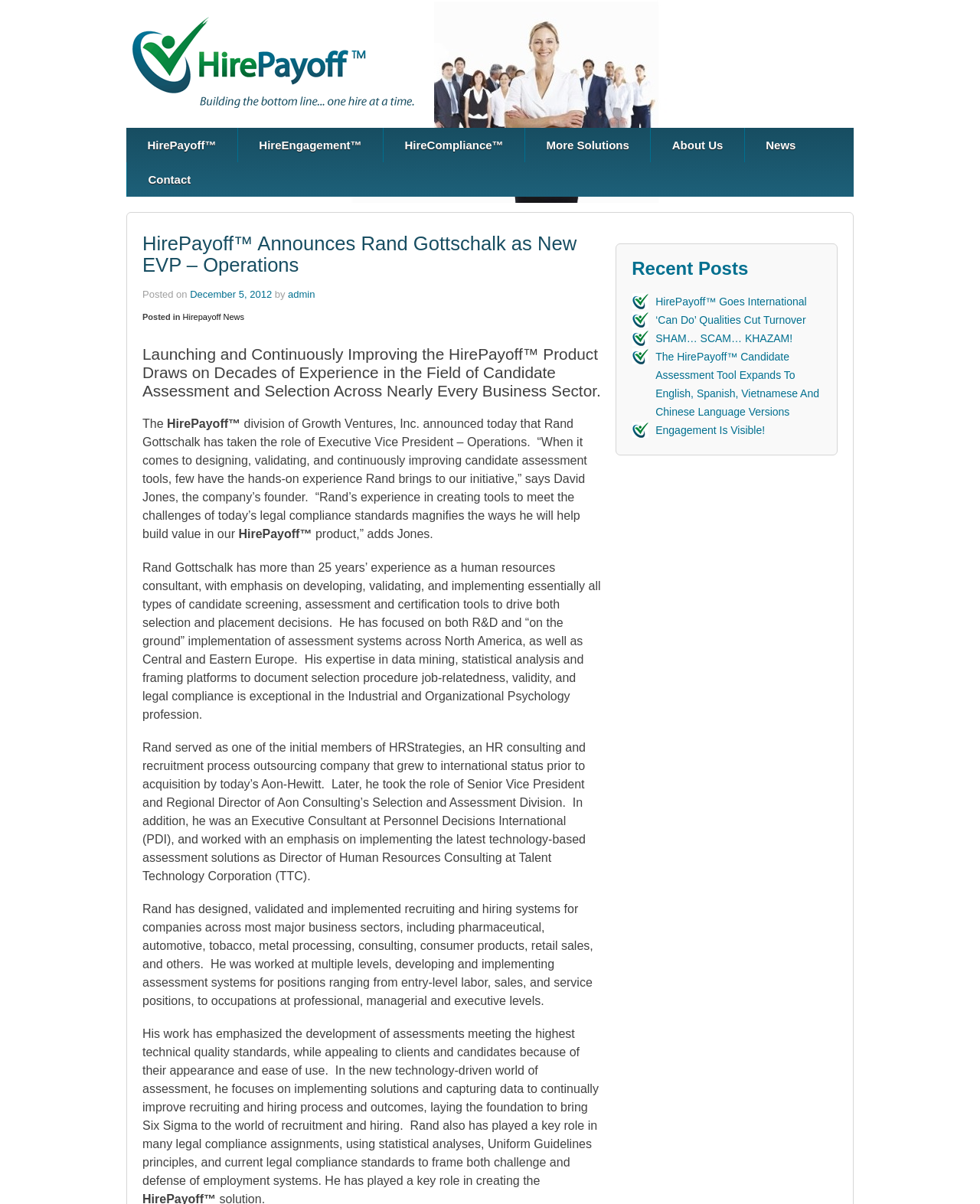Locate the bounding box of the UI element defined by this description: "HireEngagement™". The coordinates should be given as four float numbers between 0 and 1, formatted as [left, top, right, bottom].

[0.242, 0.106, 0.391, 0.135]